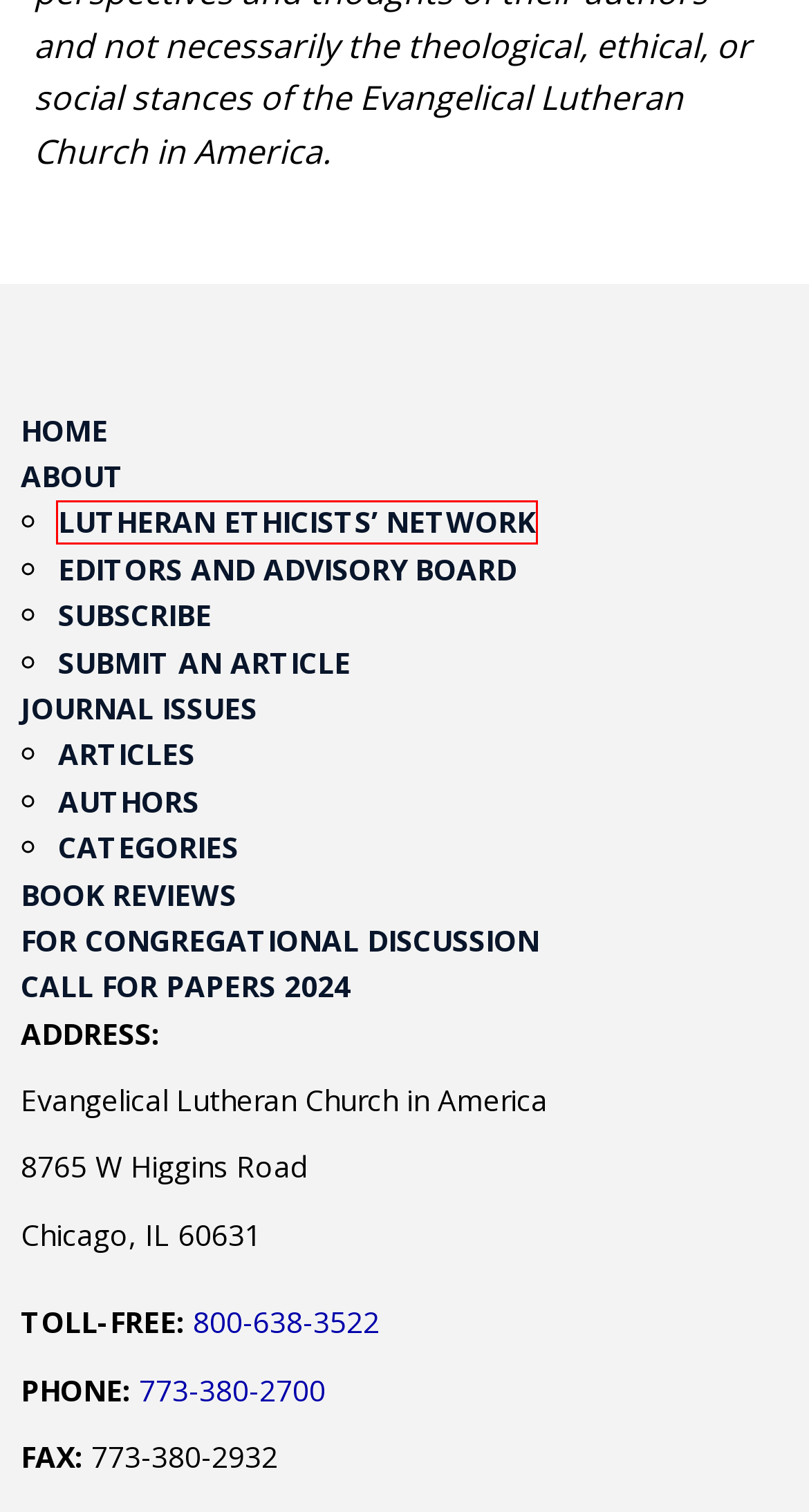Look at the screenshot of the webpage and find the element within the red bounding box. Choose the webpage description that best fits the new webpage that will appear after clicking the element. Here are the candidates:
A. Journal of Lutheran Ethics
B. Lutheran Ethicists' Network - Journal of Lutheran Ethics
C. Submit an Article - Journal of Lutheran Ethics
D. Call for Papers 2024 - Journal of Lutheran Ethics
E. Editors and Advisory Board - Journal of Lutheran Ethics
F. Authors - Journal of Lutheran Ethics
G. Categories - Journal of Lutheran Ethics
H. Home - Living Lutheran

B